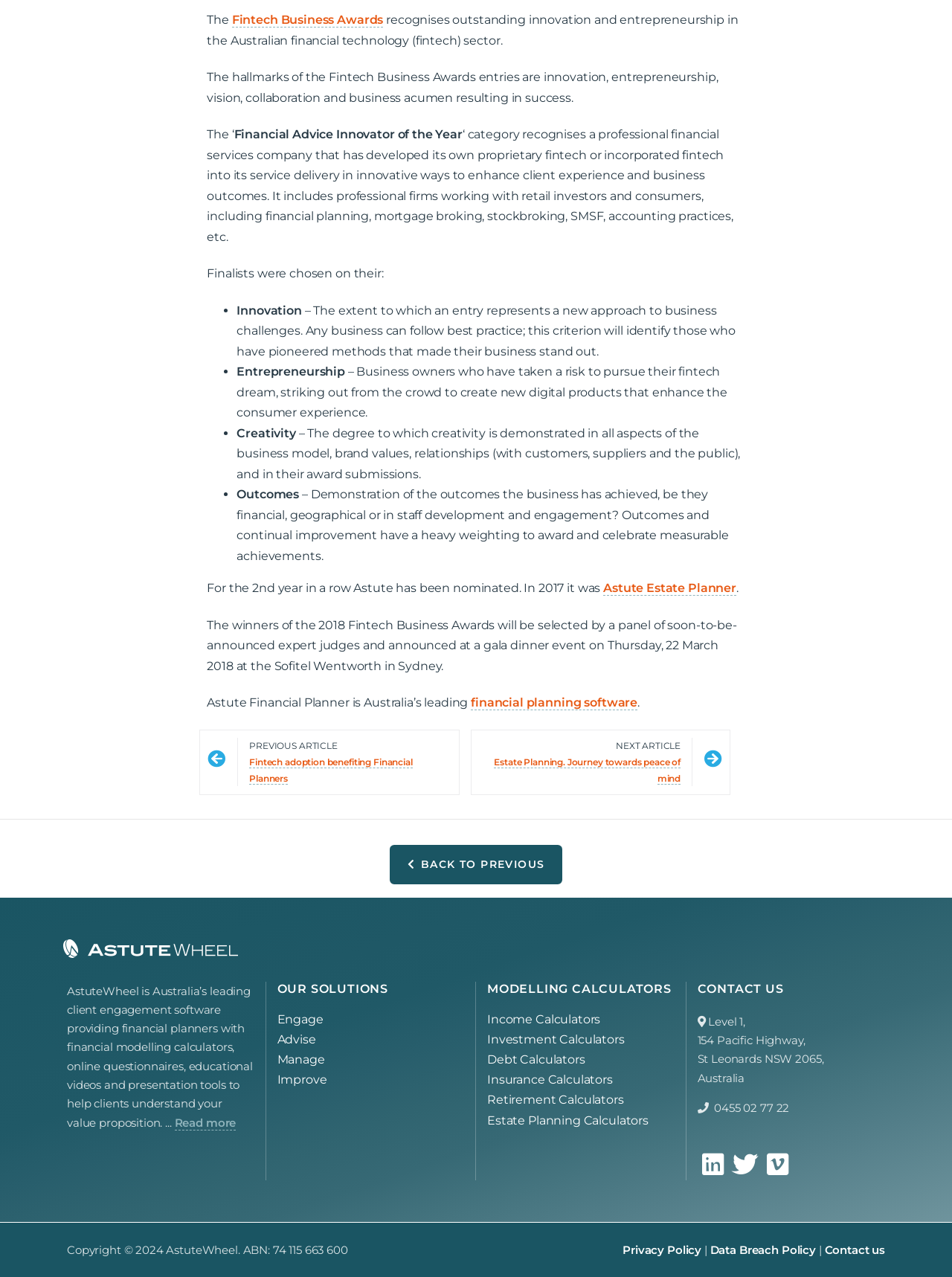Based on the element description Back to previous, identify the bounding box coordinates for the UI element. The coordinates should be in the format (top-left x, top-left y, bottom-right x, bottom-right y) and within the 0 to 1 range.

[0.407, 0.66, 0.593, 0.693]